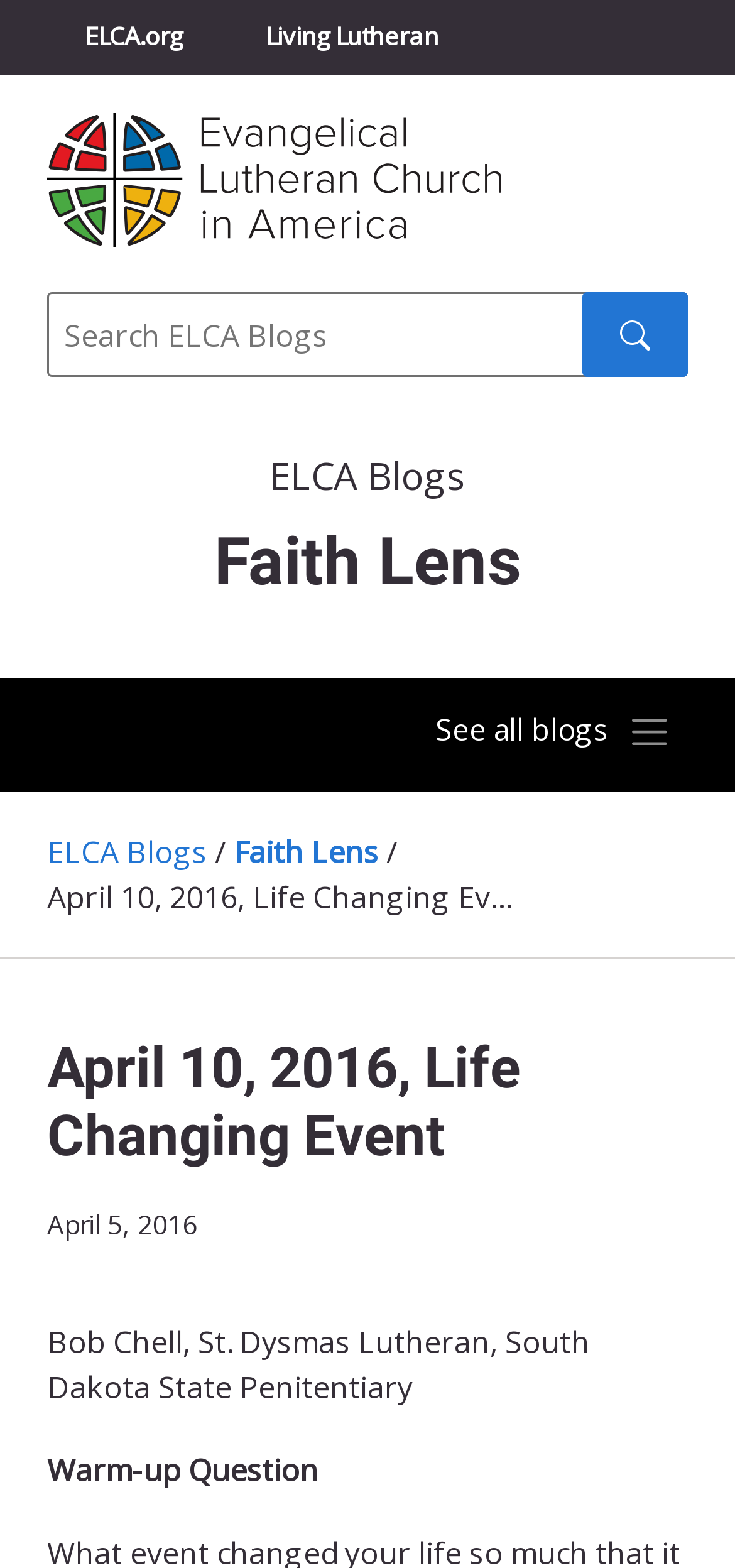What is the name of the event mentioned in the heading 'Faith Lens'?
From the screenshot, provide a brief answer in one word or phrase.

Life Changing Event